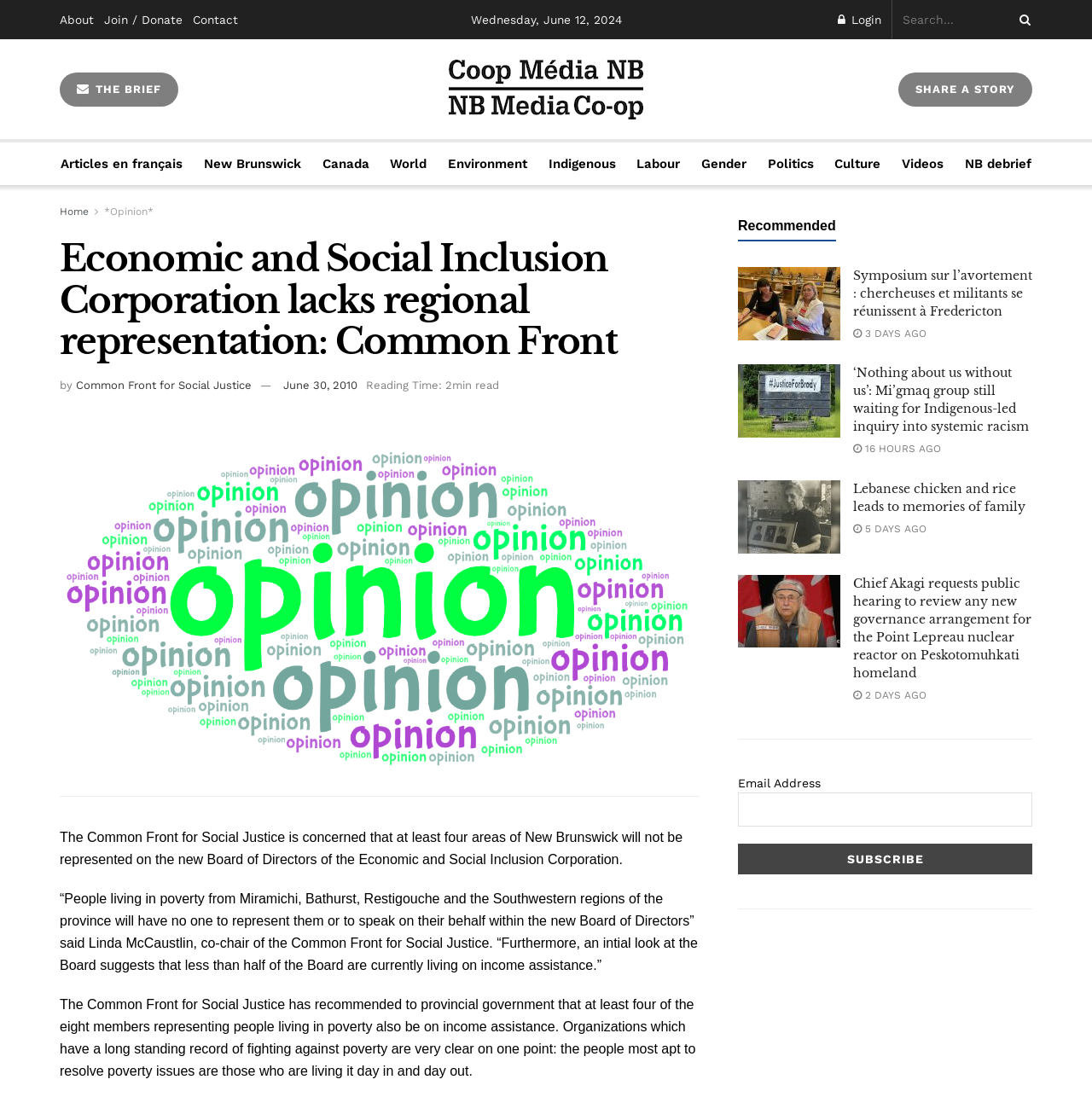Pinpoint the bounding box coordinates of the element you need to click to execute the following instruction: "Click the 'About' link". The bounding box should be represented by four float numbers between 0 and 1, in the format [left, top, right, bottom].

[0.055, 0.0, 0.086, 0.036]